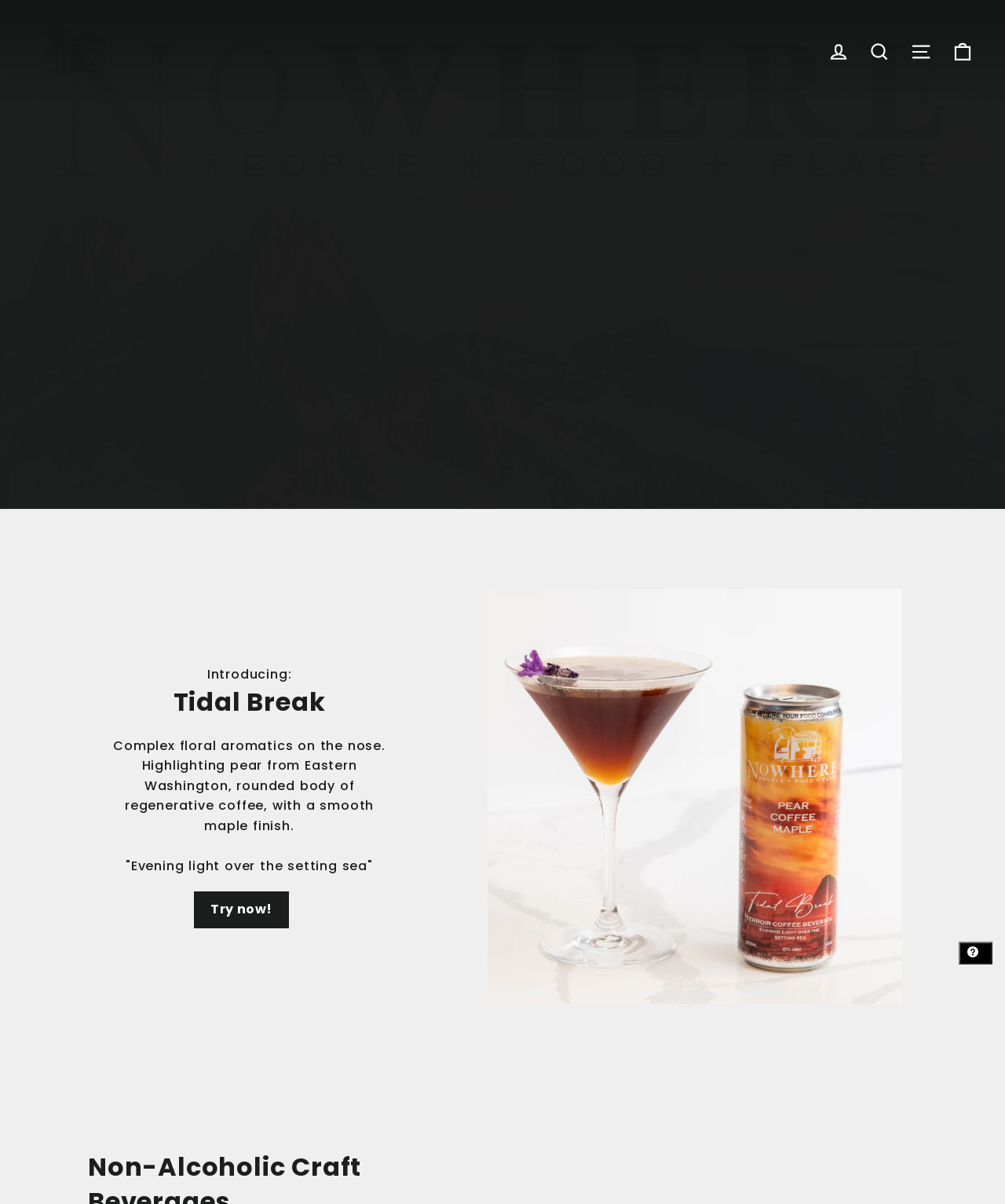Please respond in a single word or phrase: 
What is the name of the product introduced?

Tidal Break